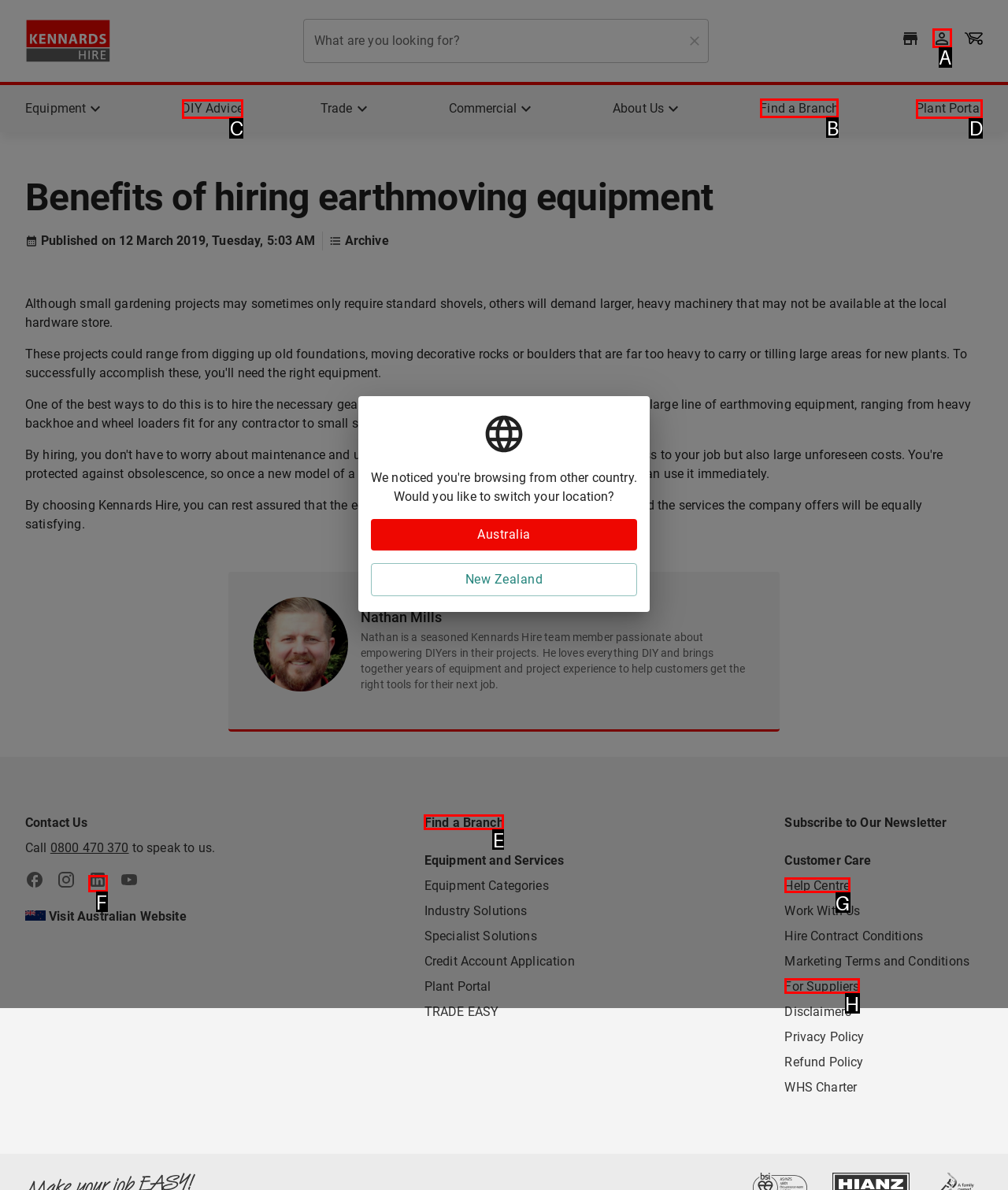Determine the HTML element to be clicked to complete the task: Find a local branch. Answer by giving the letter of the selected option.

B